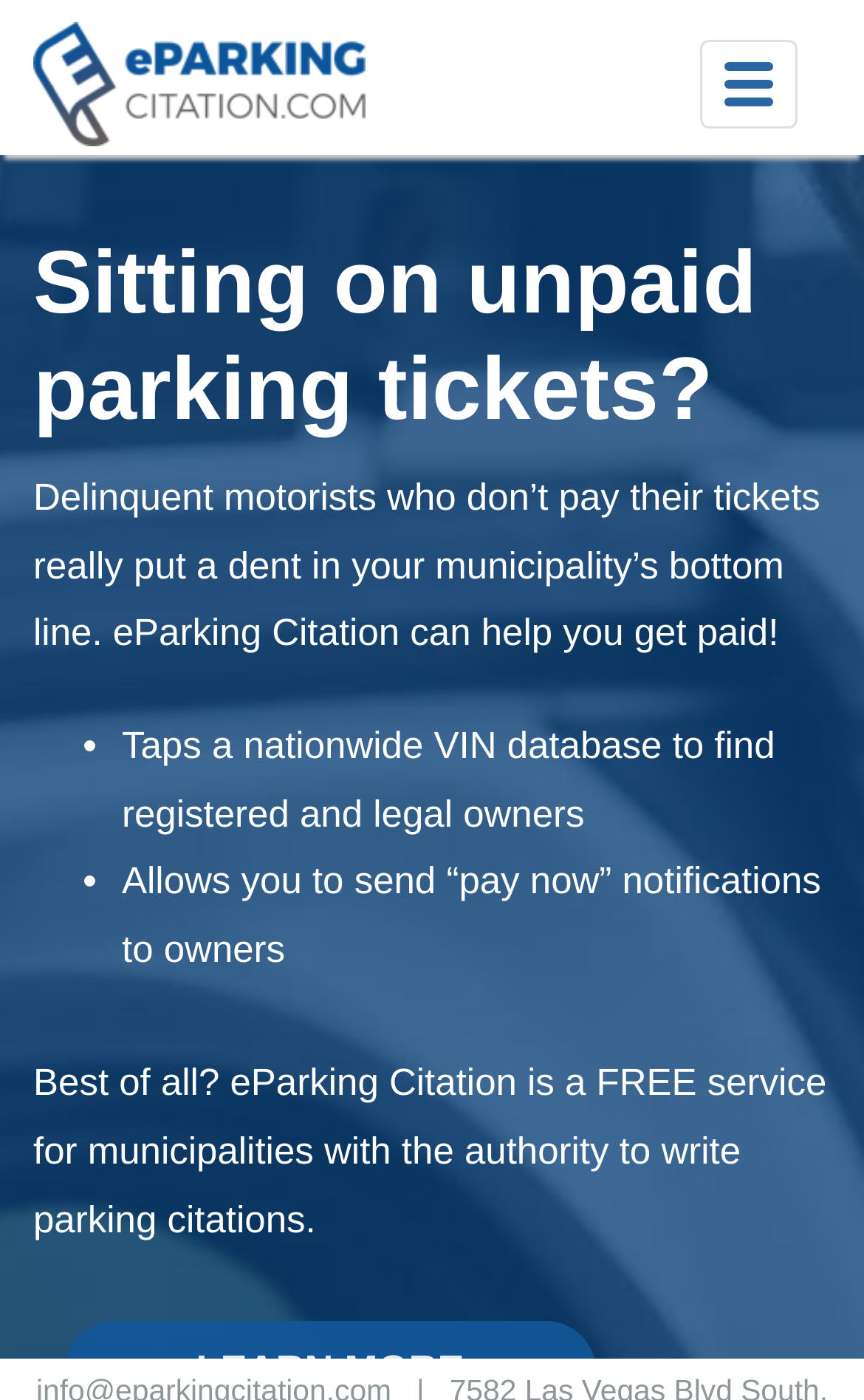Provide a brief response to the question below using one word or phrase:
What is the benefit of using eParking Citation?

Free service